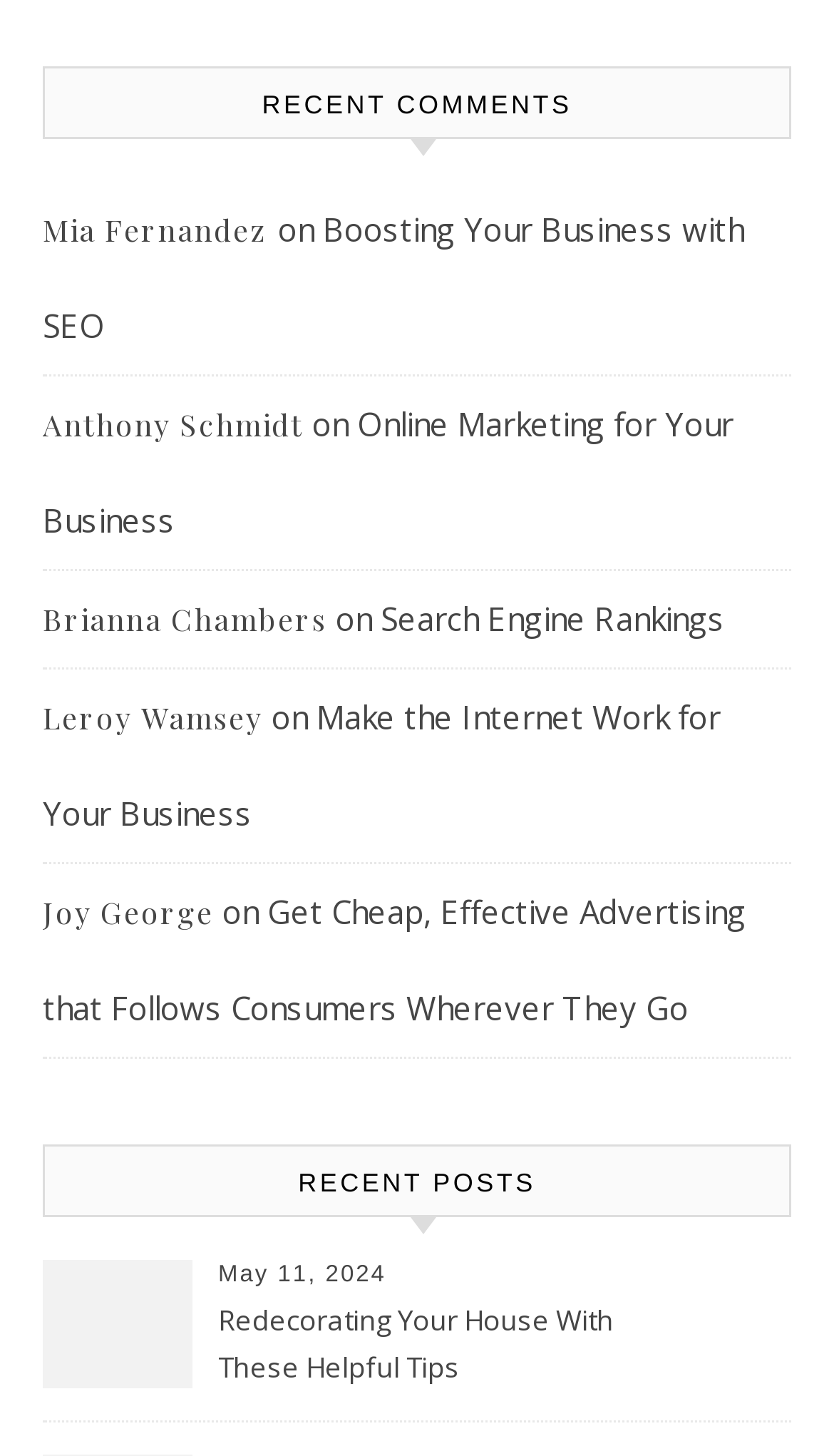What is the topic of the first recent comment?
Could you please answer the question thoroughly and with as much detail as possible?

I looked at the link element under the 'RECENT COMMENTS' heading and found the topic of the first recent comment, which is 'Boosting Your Business with SEO'.